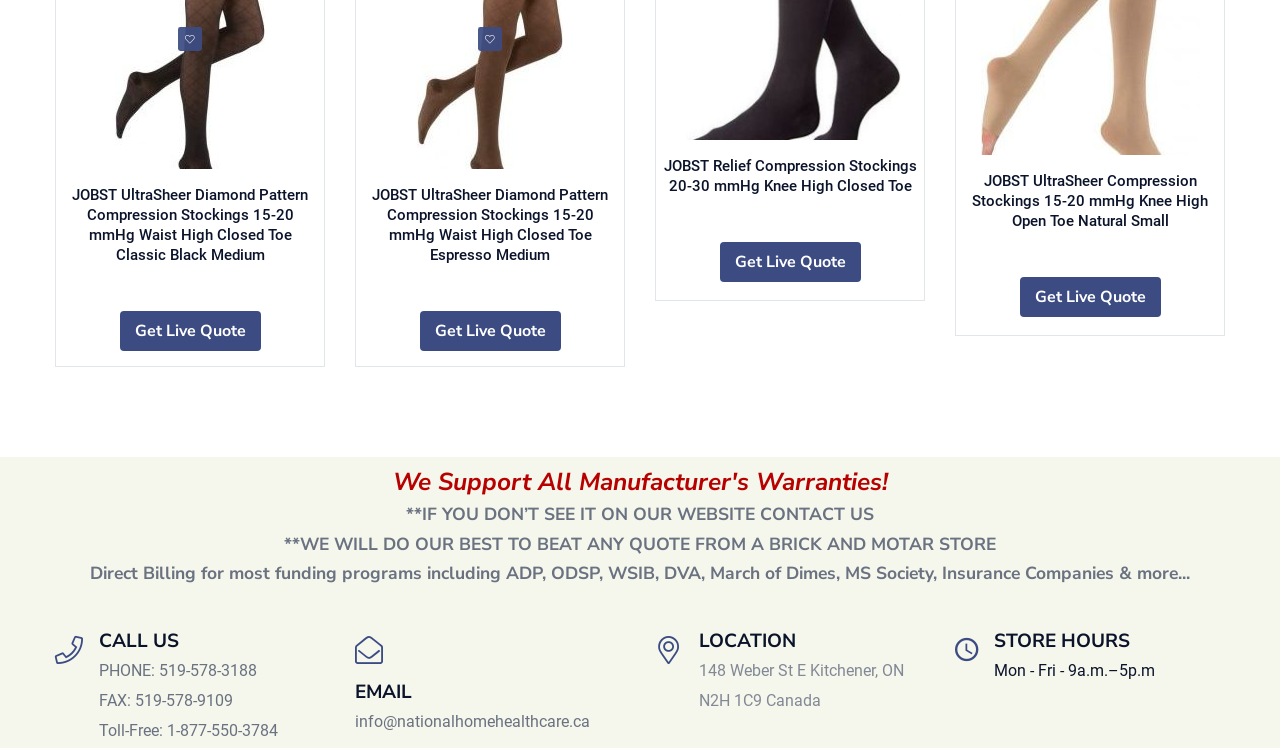Find the bounding box coordinates for the UI element whose description is: "CONTACT US". The coordinates should be four float numbers between 0 and 1, in the format [left, top, right, bottom].

[0.594, 0.656, 0.683, 0.688]